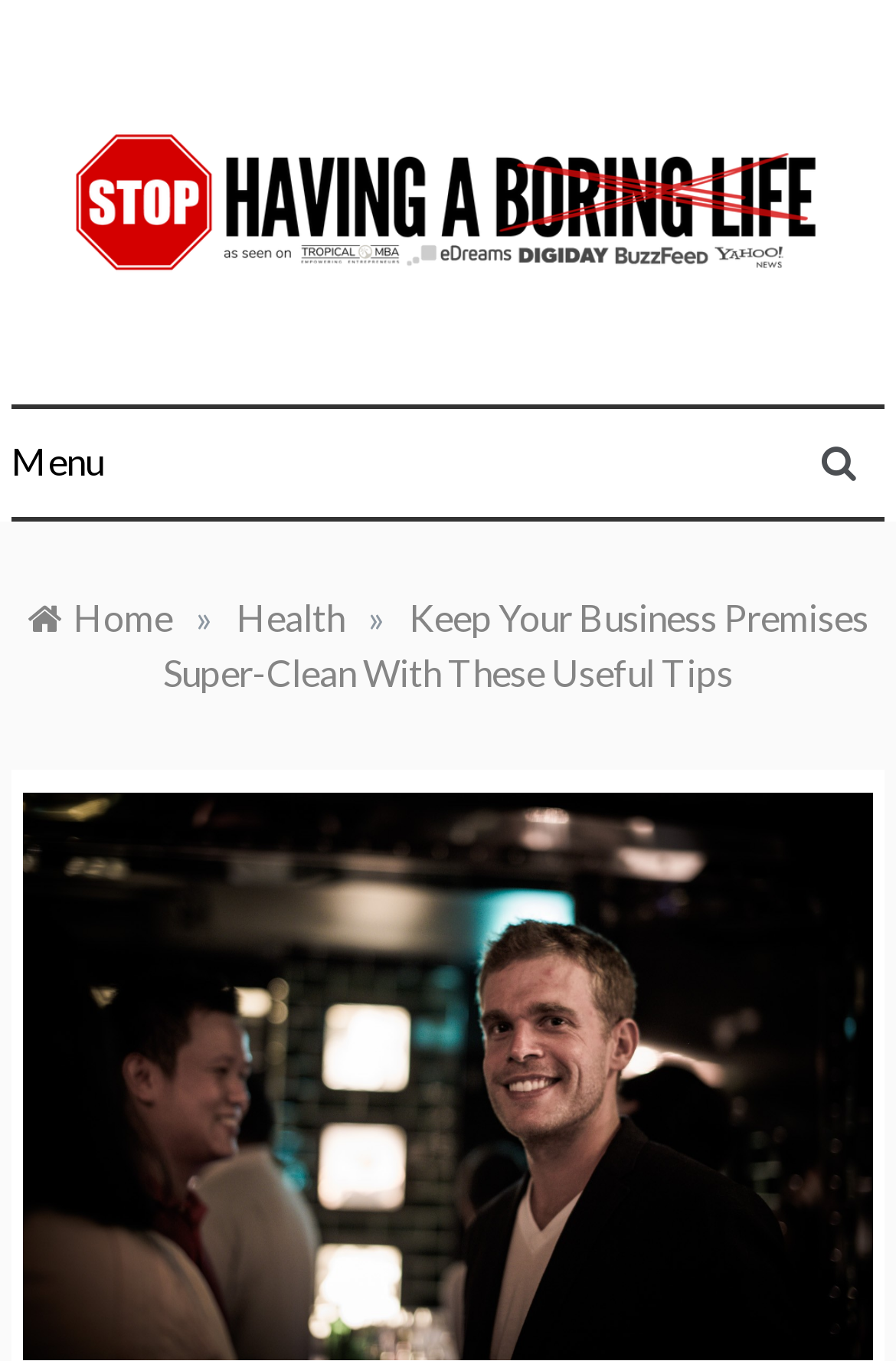Using the information in the image, give a detailed answer to the following question: How many links are there in the breadcrumbs navigation?

I counted the number of links in the breadcrumbs navigation section, which includes 'Home', '»', and 'Health', and found a total of 3 links.